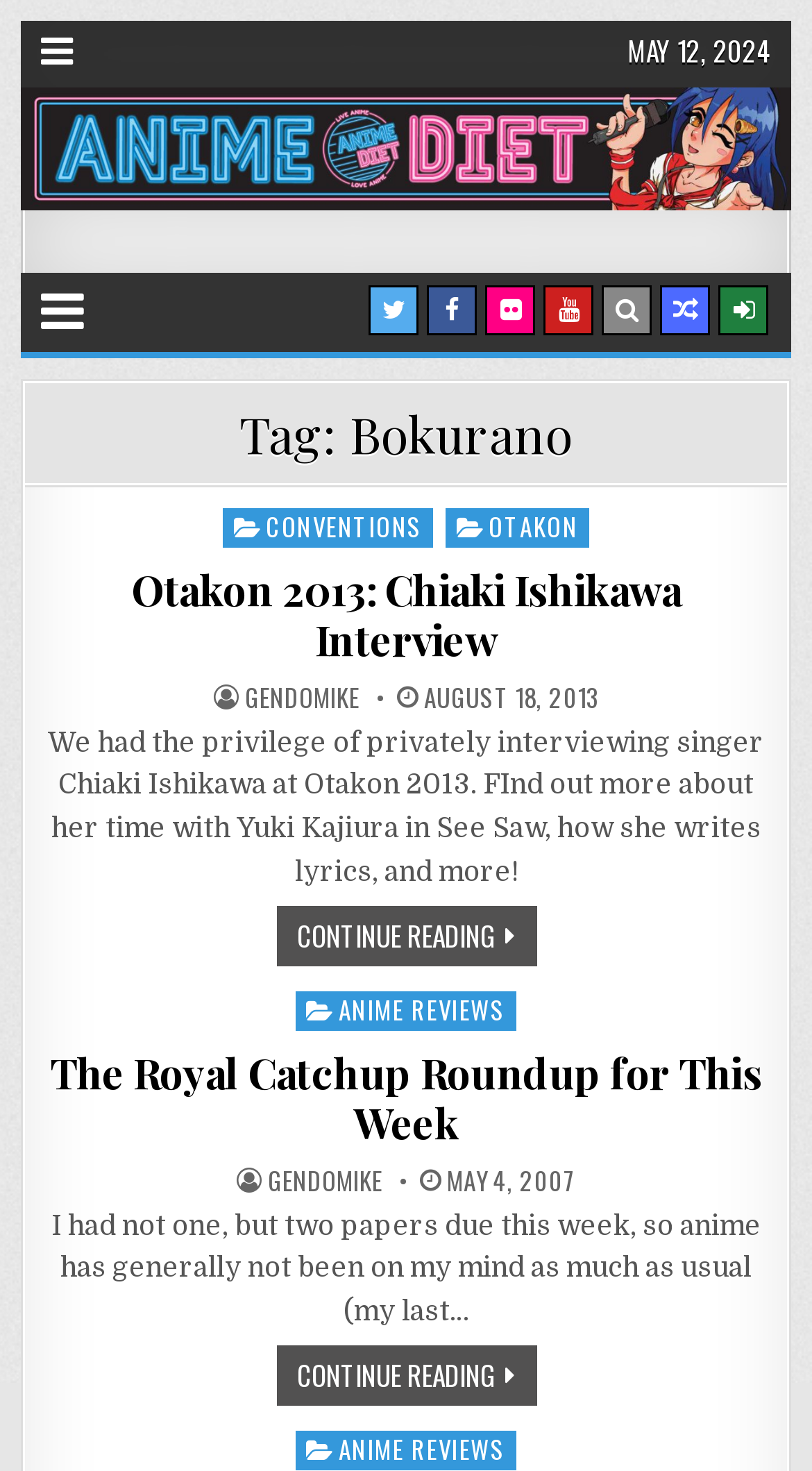Convey a detailed summary of the webpage, mentioning all key elements.

The webpage appears to be a blog or archive page for "Bokurano Archives" on the "Anime Diet" website. At the top, there is a date "MAY 12, 2024" and a horizontal navigation menu with links to various social media platforms, including Twitter, Facebook, Flickr, and Youtube, as well as a login/register button.

Below the navigation menu, there is a header section with a heading "Tag: Bokurano" and a subheading "Posted in". This is followed by a series of article summaries, each with a heading, a brief description, and a "CONTINUE READING" link.

The first article summary has a heading "Otakon 2013: Chiaki Ishikawa Interview" and a brief description about an interview with singer Chiaki Ishikawa at Otakon 2013. The second article summary has a heading "The Royal Catchup Roundup for This Week" and a brief description about anime reviews. The third article summary has a heading without a specific title, but it appears to be a personal blog post about the author's busy week with papers due.

Throughout the page, there are several links to categories, such as "CONVENTIONS" and "ANIME REVIEWS", which suggest that the website is organized by topic. The overall layout of the page is dense, with multiple articles and links packed into a relatively small space.